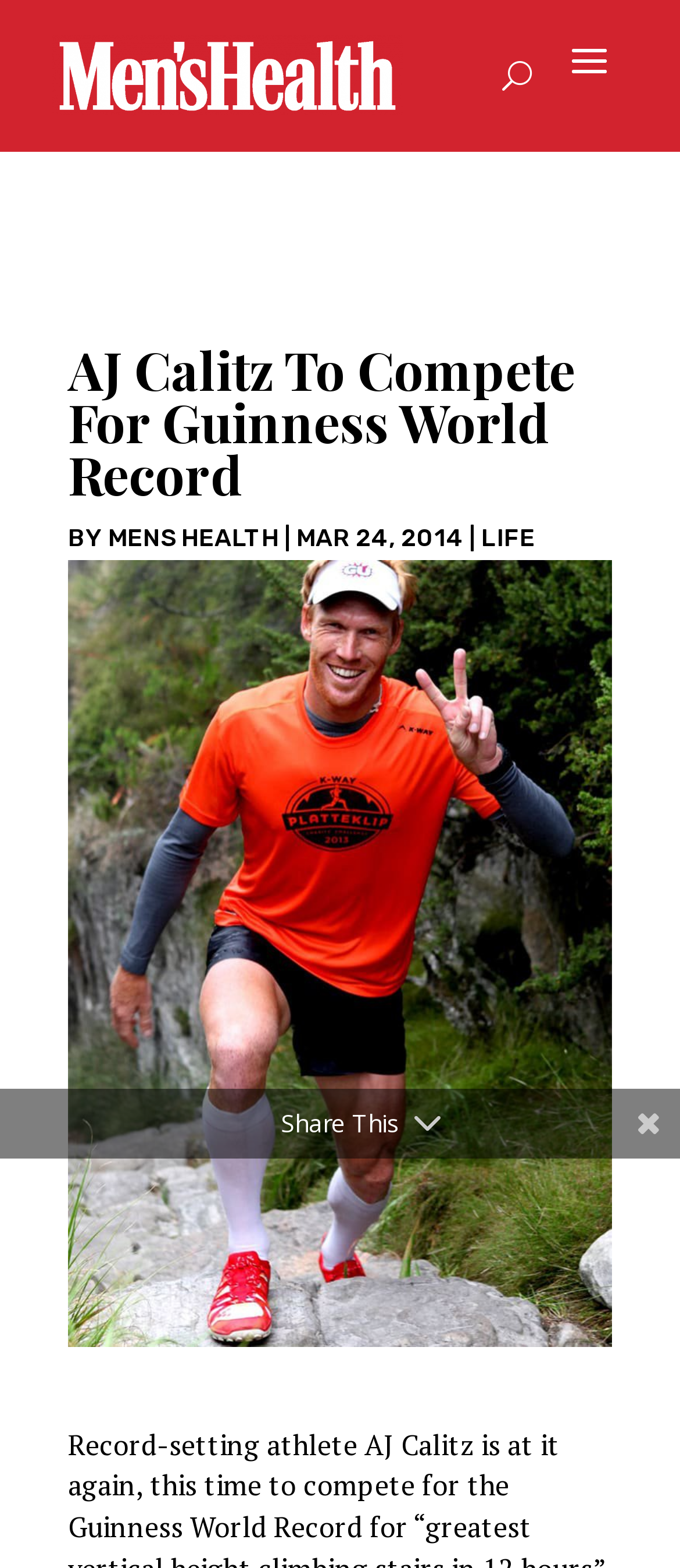Please give a short response to the question using one word or a phrase:
What is the category of the article?

LIFE